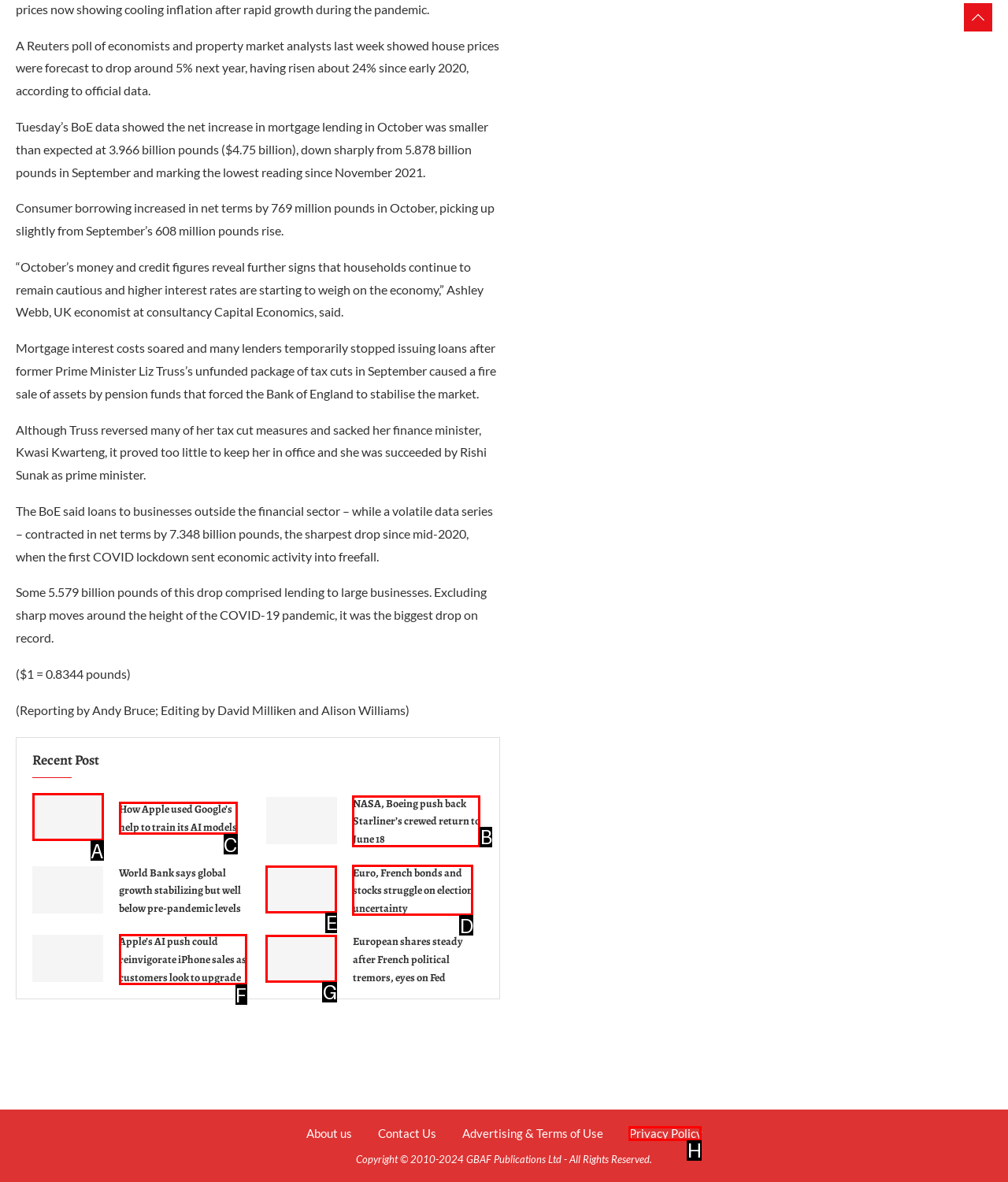Determine which element should be clicked for this task: Read about the website's privacy policy
Answer with the letter of the selected option.

H